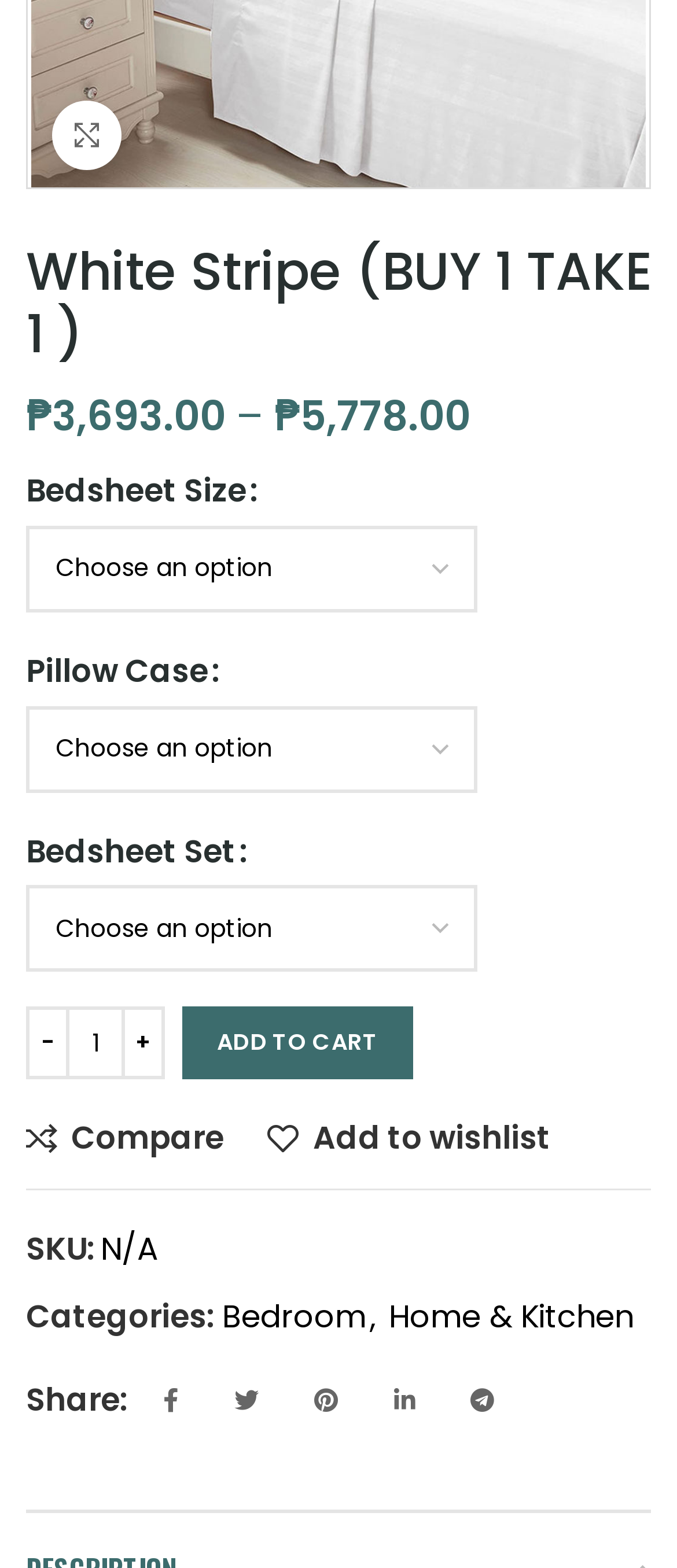Bounding box coordinates are specified in the format (top-left x, top-left y, bottom-right x, bottom-right y). All values are floating point numbers bounded between 0 and 1. Please provide the bounding box coordinate of the region this sentence describes: Compare

[0.038, 0.716, 0.331, 0.736]